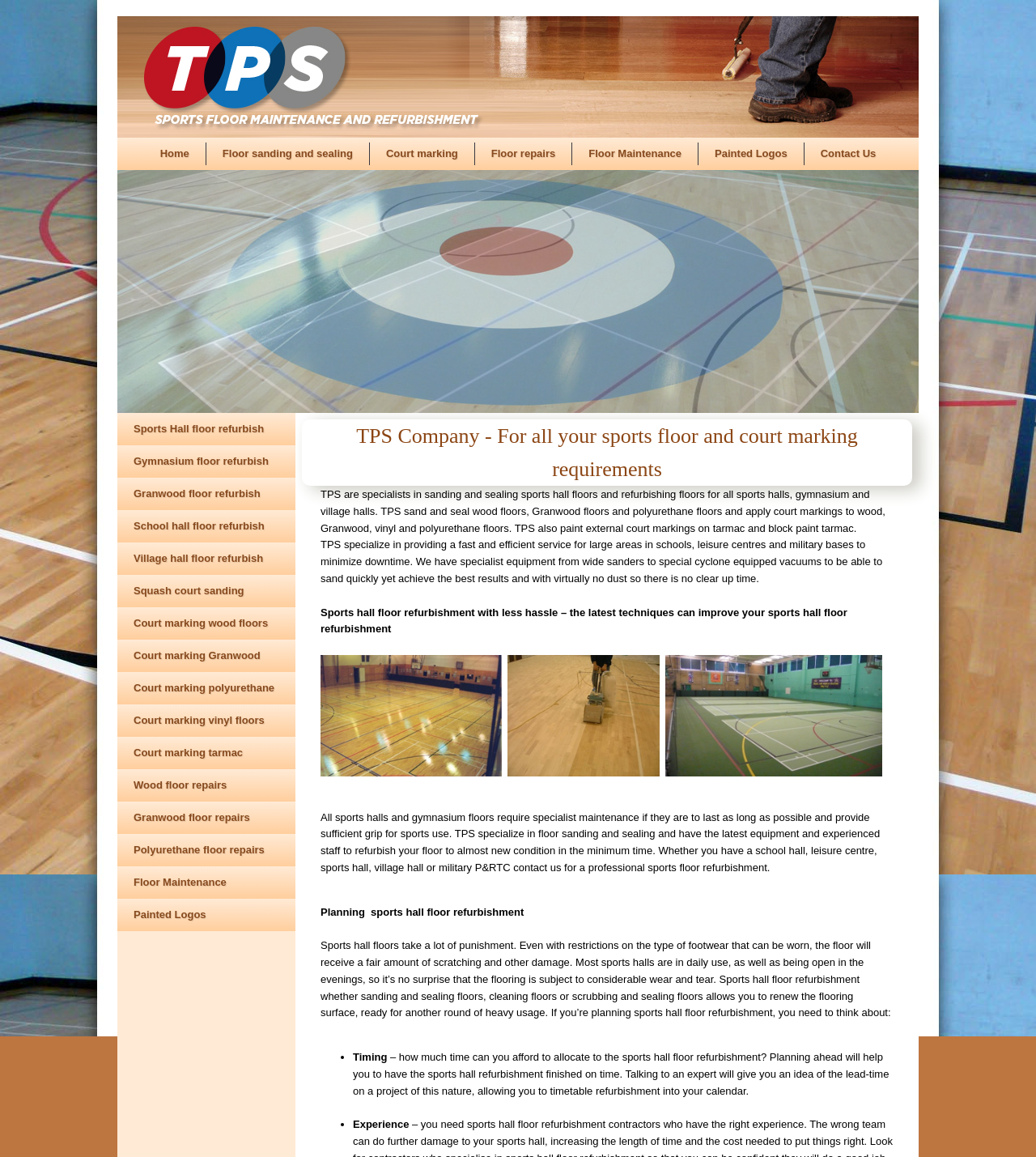Answer the question below with a single word or a brief phrase: 
What factors should be considered when planning sports hall floor refurbishment?

Timing and experience